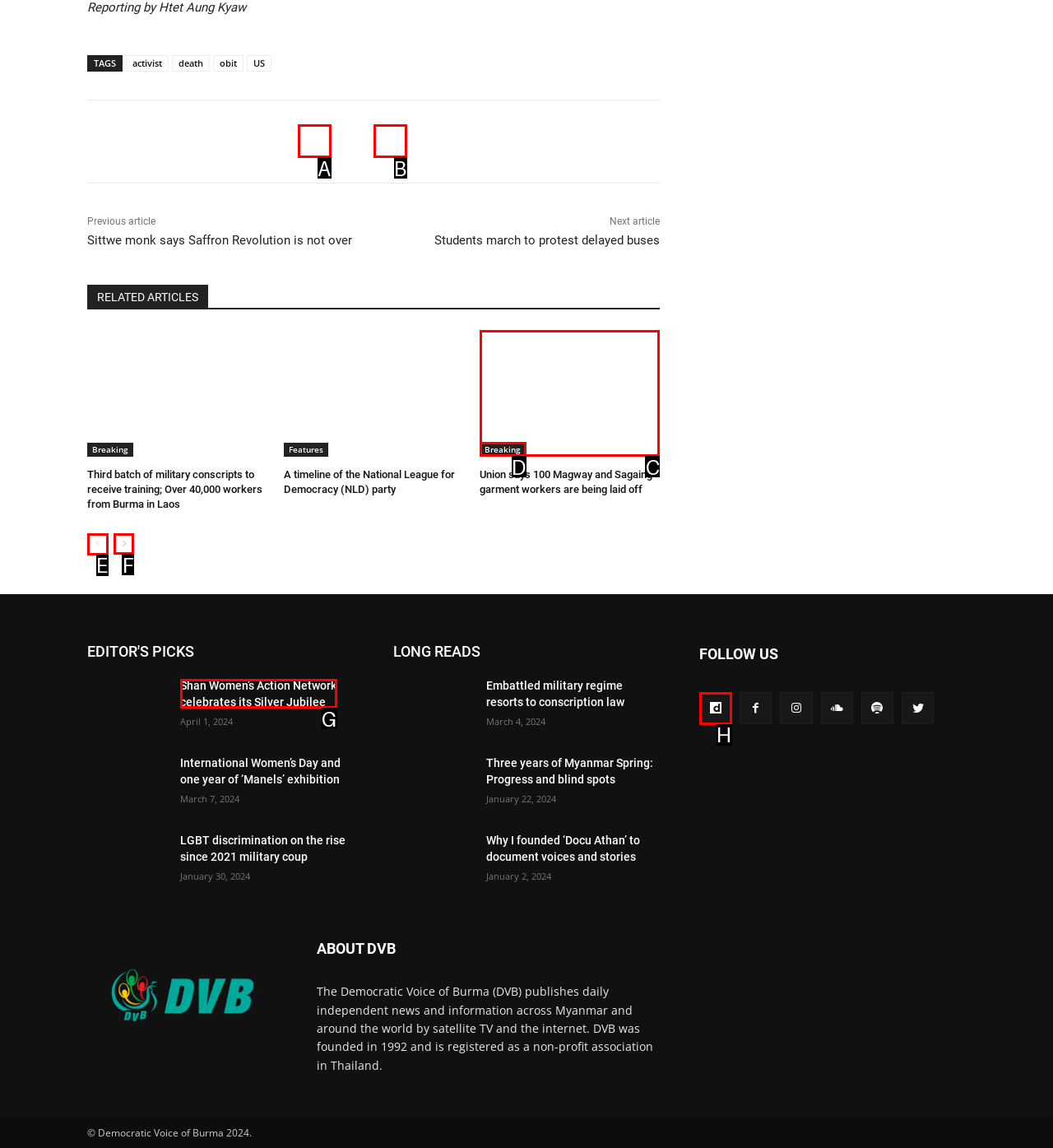For the task: Go to the next page, tell me the letter of the option you should click. Answer with the letter alone.

F